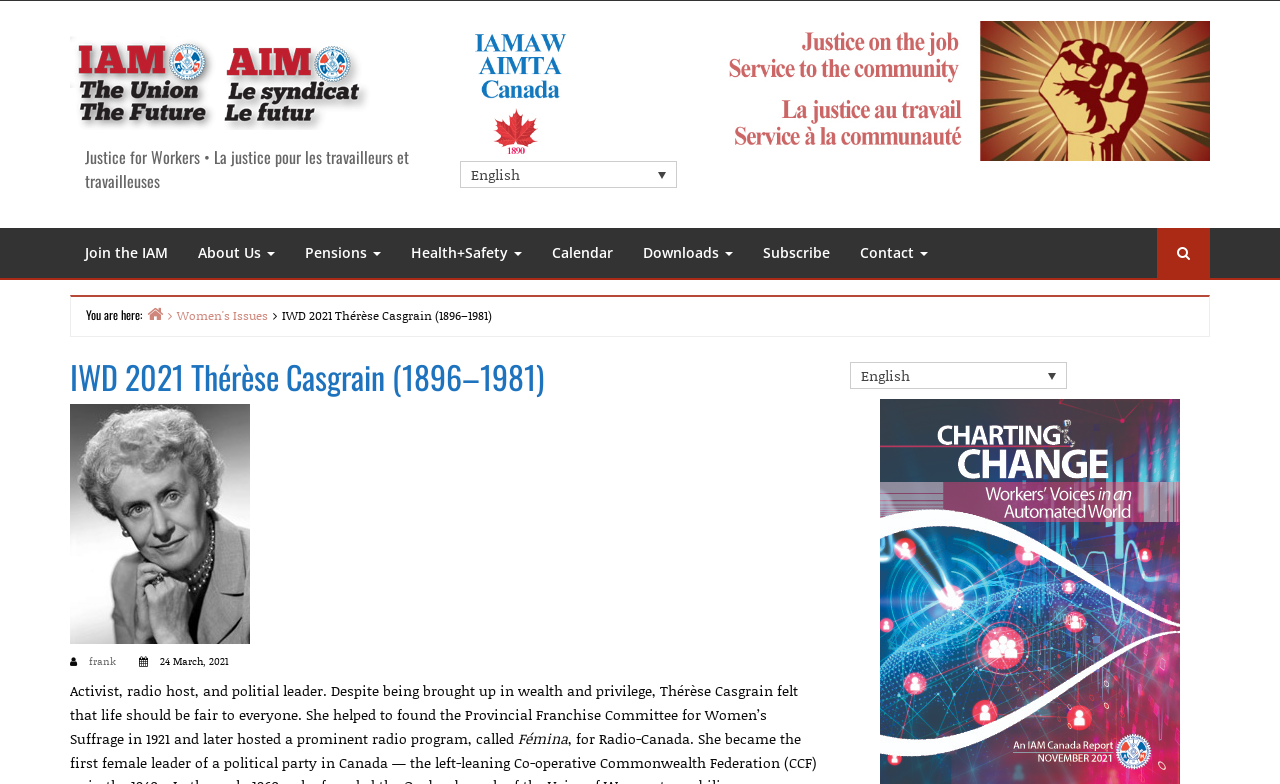Identify the bounding box coordinates of the region I need to click to complete this instruction: "Click the Home breadcrumb".

[0.115, 0.389, 0.127, 0.411]